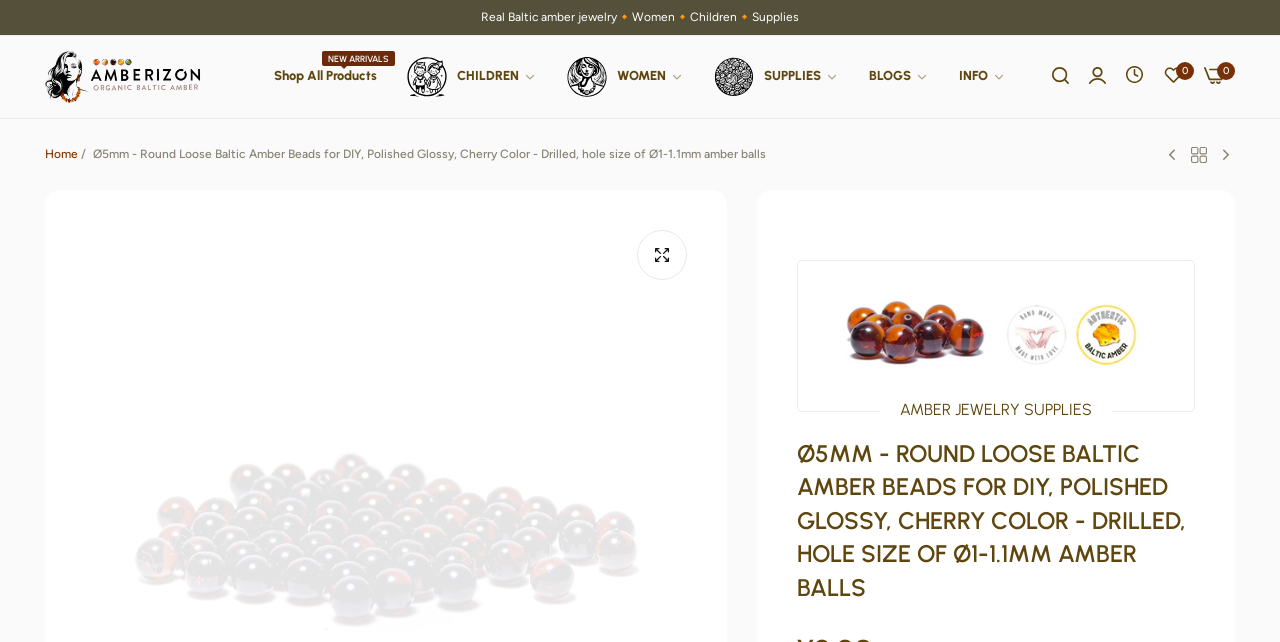Identify the bounding box coordinates of the clickable region necessary to fulfill the following instruction: "Visit the Poem Hunter Facebook page". The bounding box coordinates should be four float numbers between 0 and 1, i.e., [left, top, right, bottom].

None